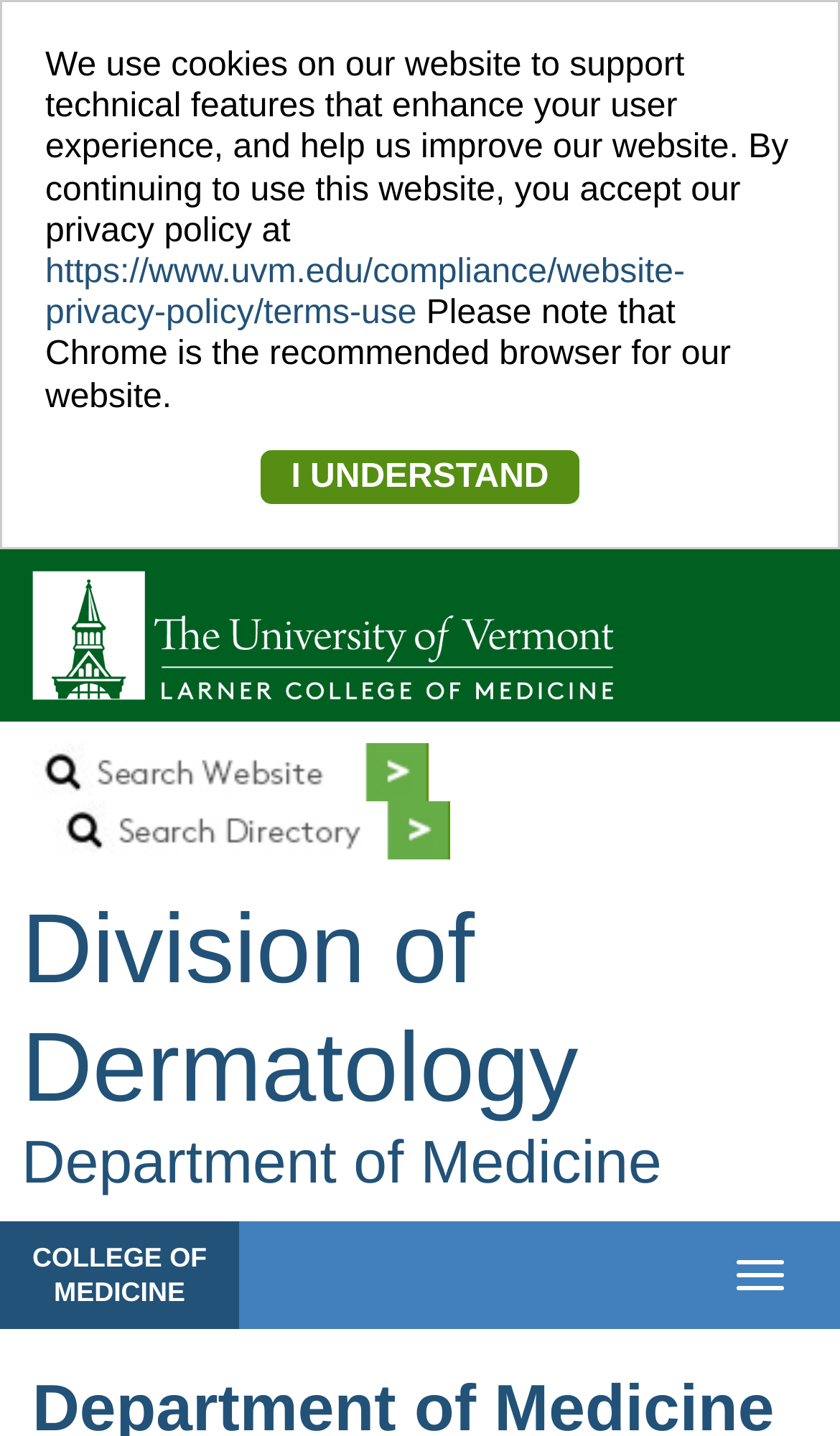Given the element description "Department of Medicine", identify the bounding box of the corresponding UI element.

[0.026, 0.786, 0.788, 0.833]